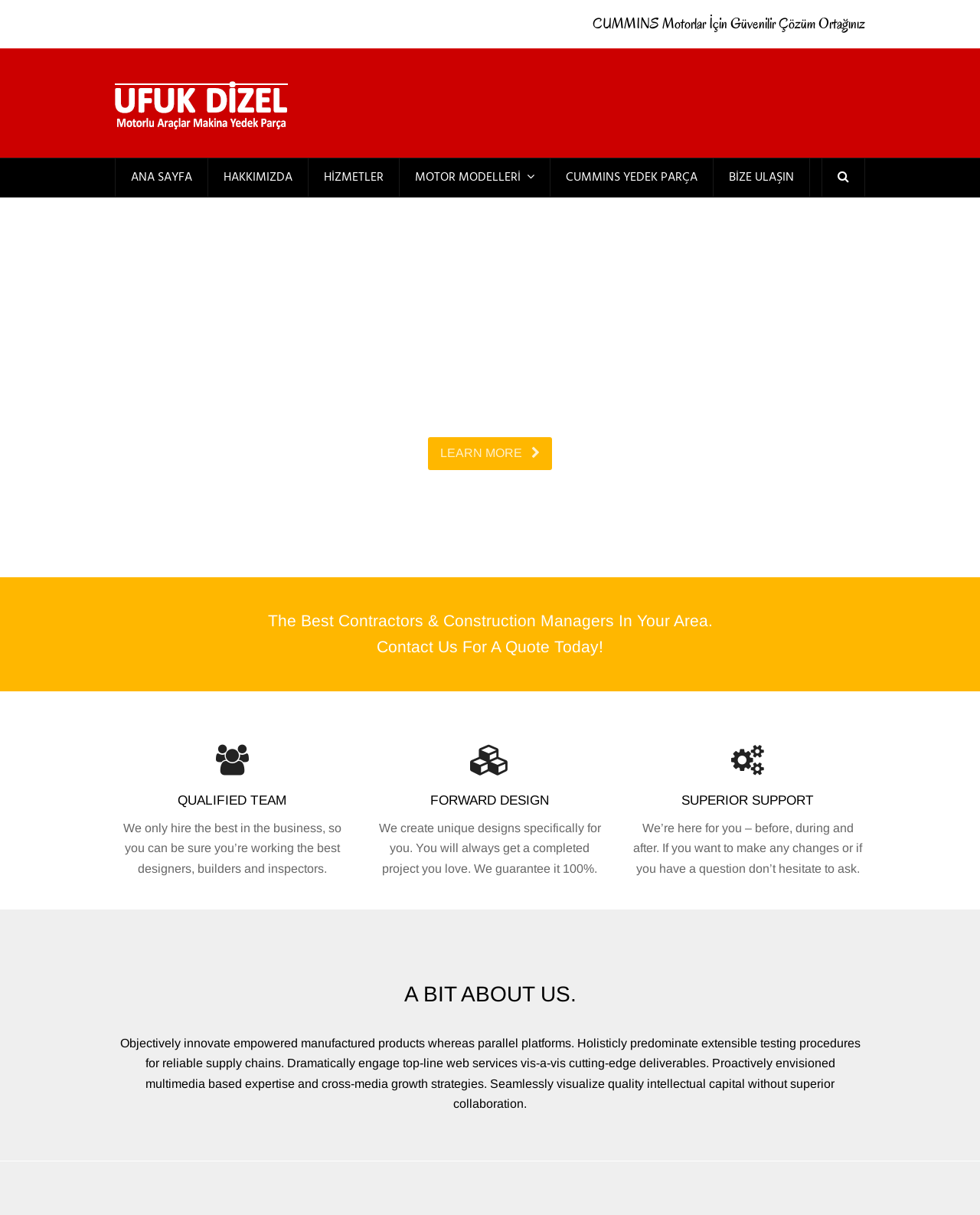Please predict the bounding box coordinates of the element's region where a click is necessary to complete the following instruction: "Learn more about the company". The coordinates should be represented by four float numbers between 0 and 1, i.e., [left, top, right, bottom].

[0.437, 0.36, 0.563, 0.387]